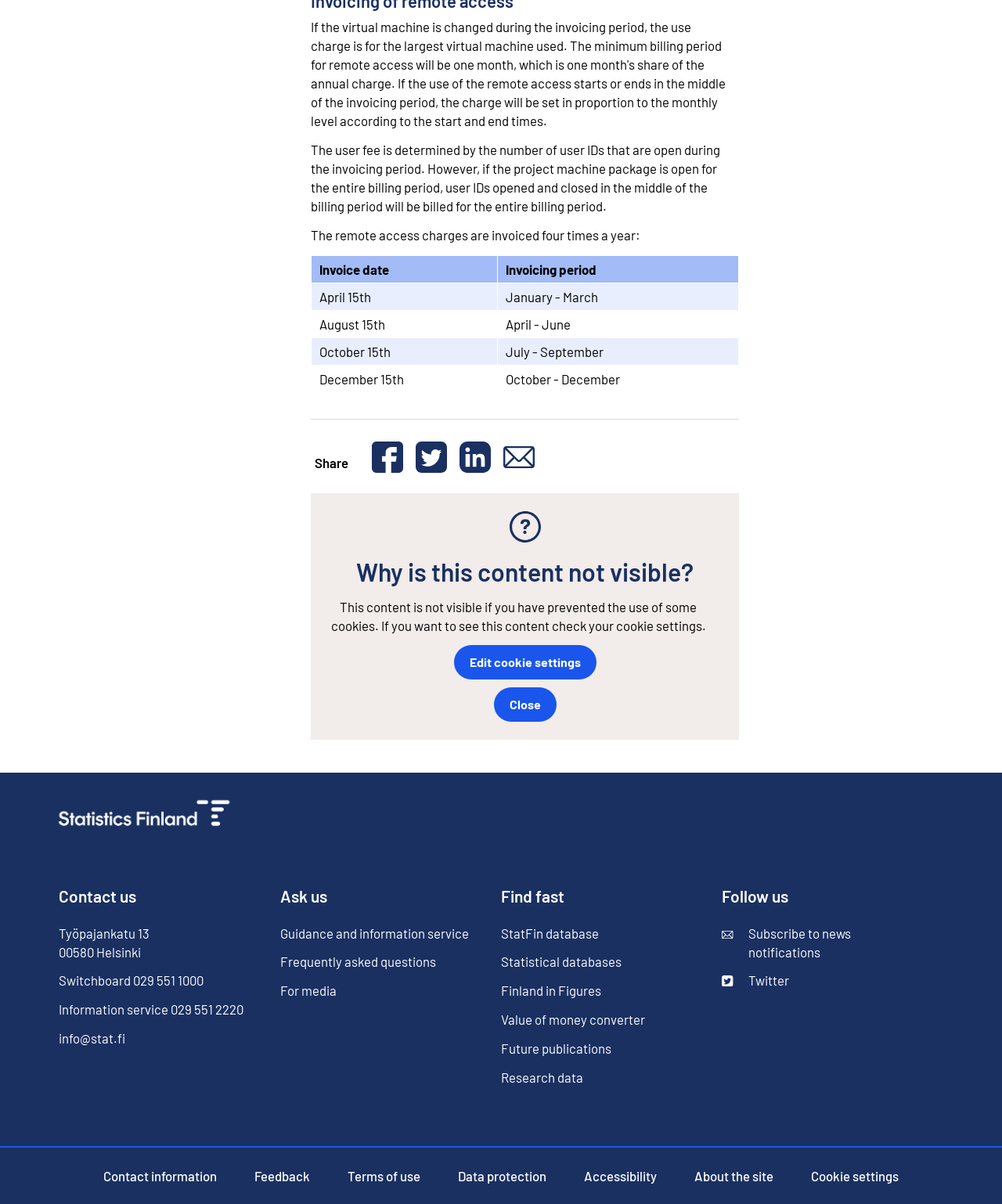Please locate the bounding box coordinates of the region I need to click to follow this instruction: "Contact us".

[0.059, 0.736, 0.254, 0.751]